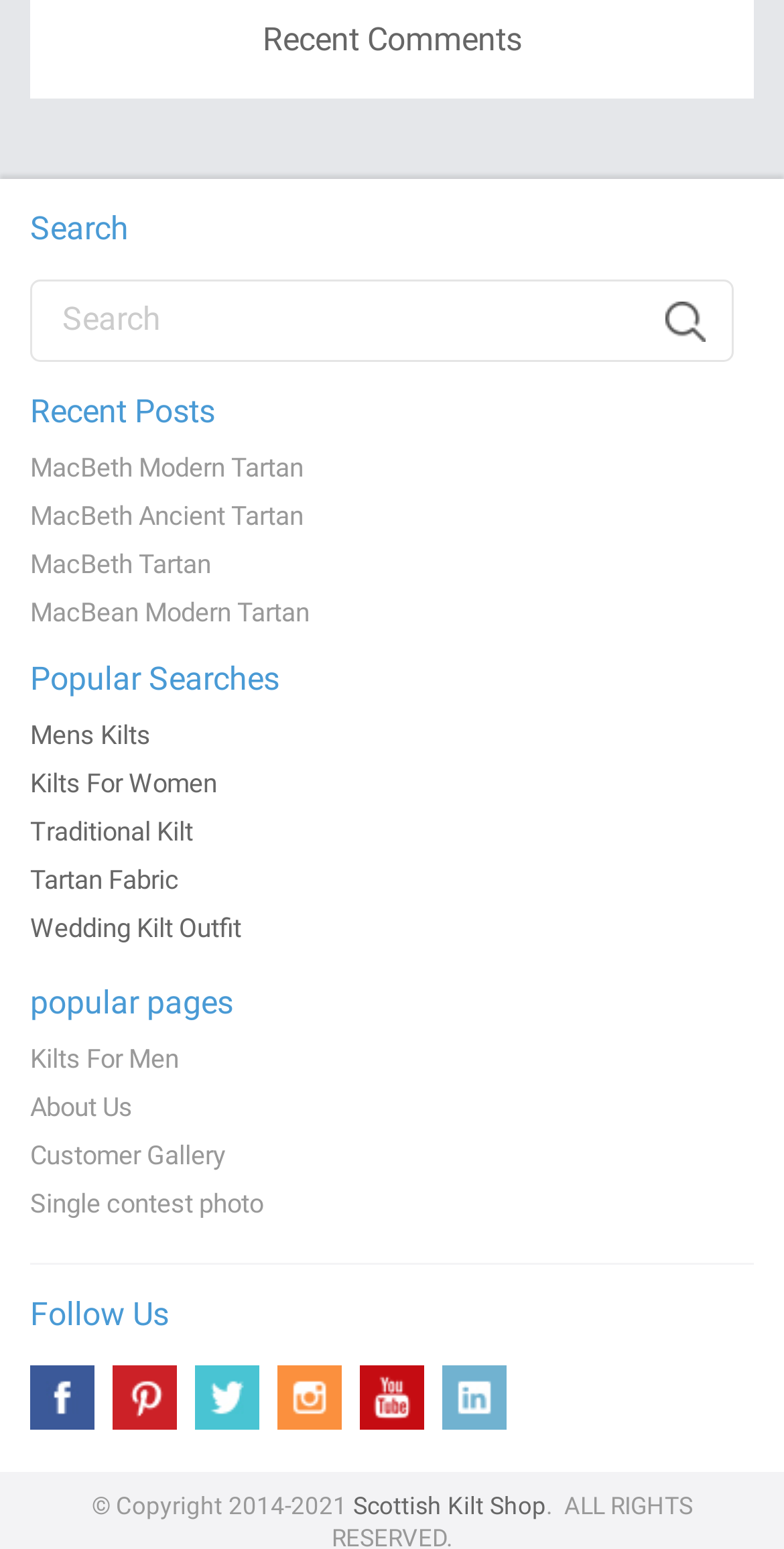Find the bounding box coordinates of the clickable area required to complete the following action: "Go to About Us page".

[0.038, 0.705, 0.169, 0.725]